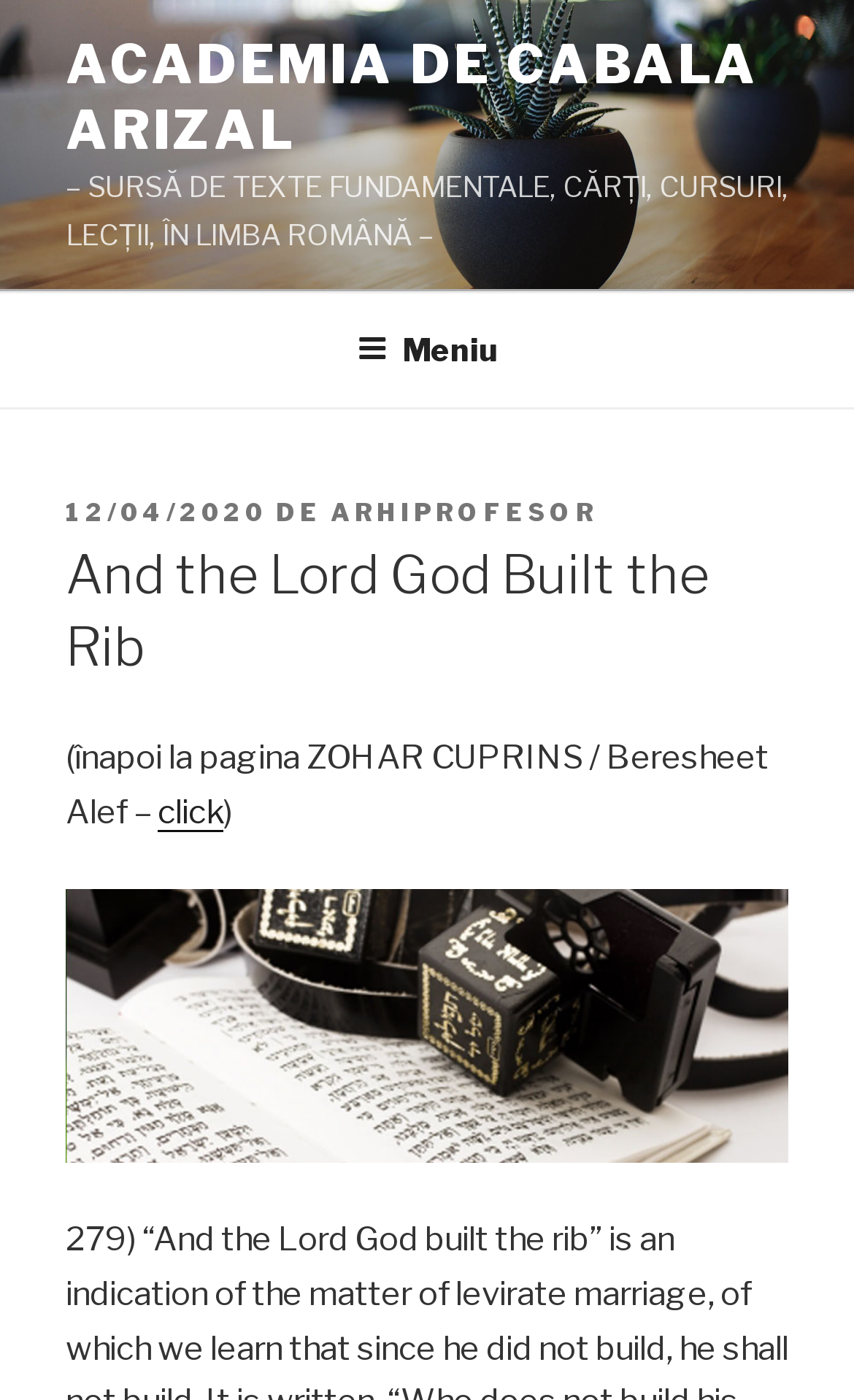Give a detailed account of the webpage, highlighting key information.

The webpage appears to be a blog post or article page, with a focus on spiritual or religious content. At the top of the page, there is a large image with the text "ACADEMIA DE CABALA ARIZAL" written on it, which is also a clickable link. Below the image, there is a link with the same text, followed by a brief description in Romanian, which translates to "– FUNDAMENTAL TEXT SOURCE, BOOKS, COURSES, LESSONS, IN ROMANIAN –".

To the right of the image, there is a navigation menu labeled "Meniul de sus" (Top Menu), which contains a button labeled "Meniu" (Menu). When expanded, the menu reveals a header section with several elements, including a static text "PUBLICAT PE" (Published on), a link to a date "12/04/2020", and a link to an author or contributor "ARHIPROFESOR".

Below the header section, there is a main heading "And the Lord God Built the Rib", which suggests that the page is about a specific biblical or spiritual topic. Following the heading, there is a static text that appears to be a navigation link or breadcrumb, pointing to a page called "ZOHAR CUPRINS / Beresheet Alef". This text is accompanied by a clickable link labeled "click".

Finally, at the bottom of the page, there is a figure or image, although its contents are not specified in the accessibility tree. Overall, the page appears to be a blog post or article page with a focus on spiritual or religious content, featuring a mix of text, images, and links.